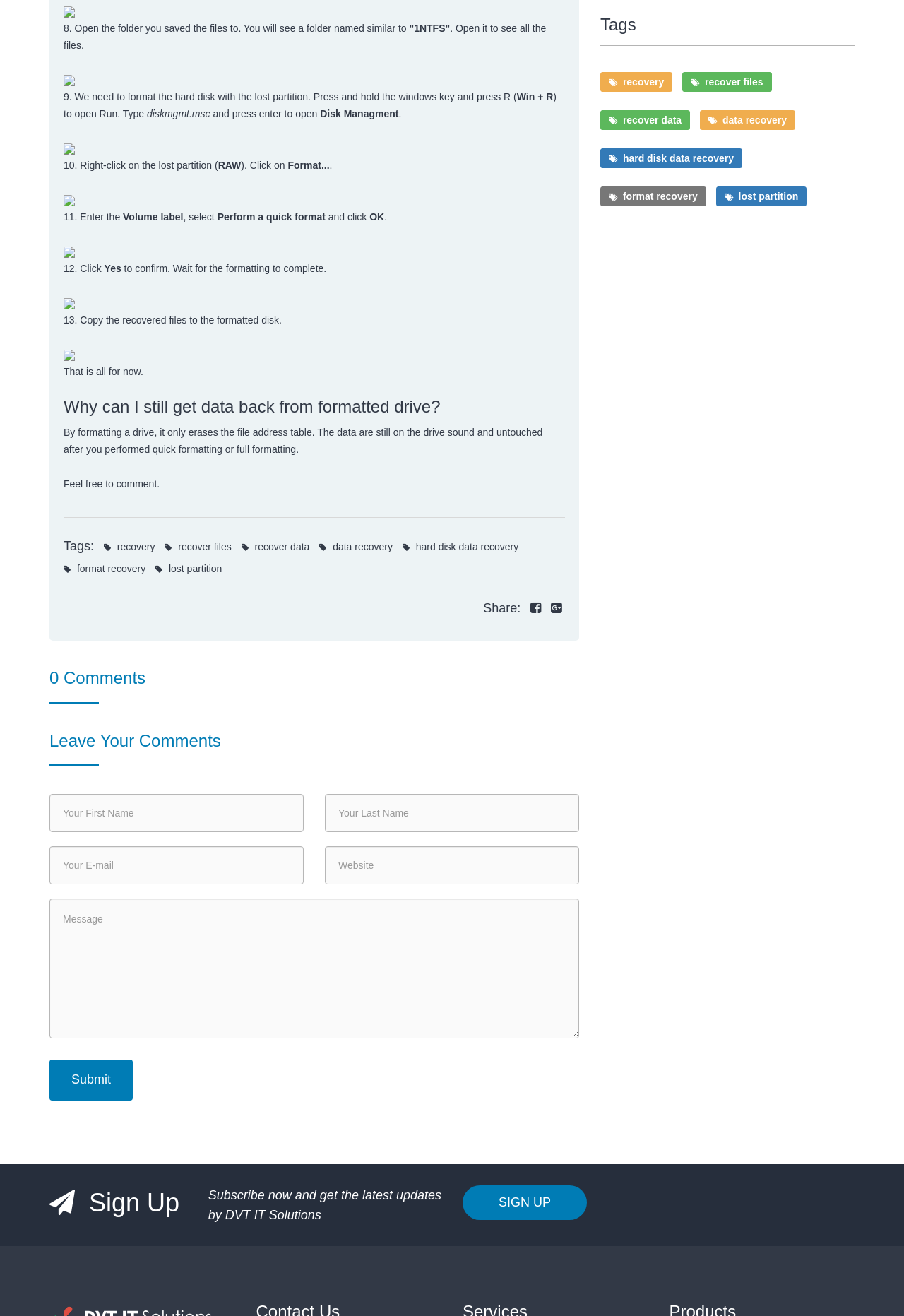Provide the bounding box coordinates of the HTML element this sentence describes: "recover data". The bounding box coordinates consist of four float numbers between 0 and 1, i.e., [left, top, right, bottom].

[0.664, 0.084, 0.763, 0.099]